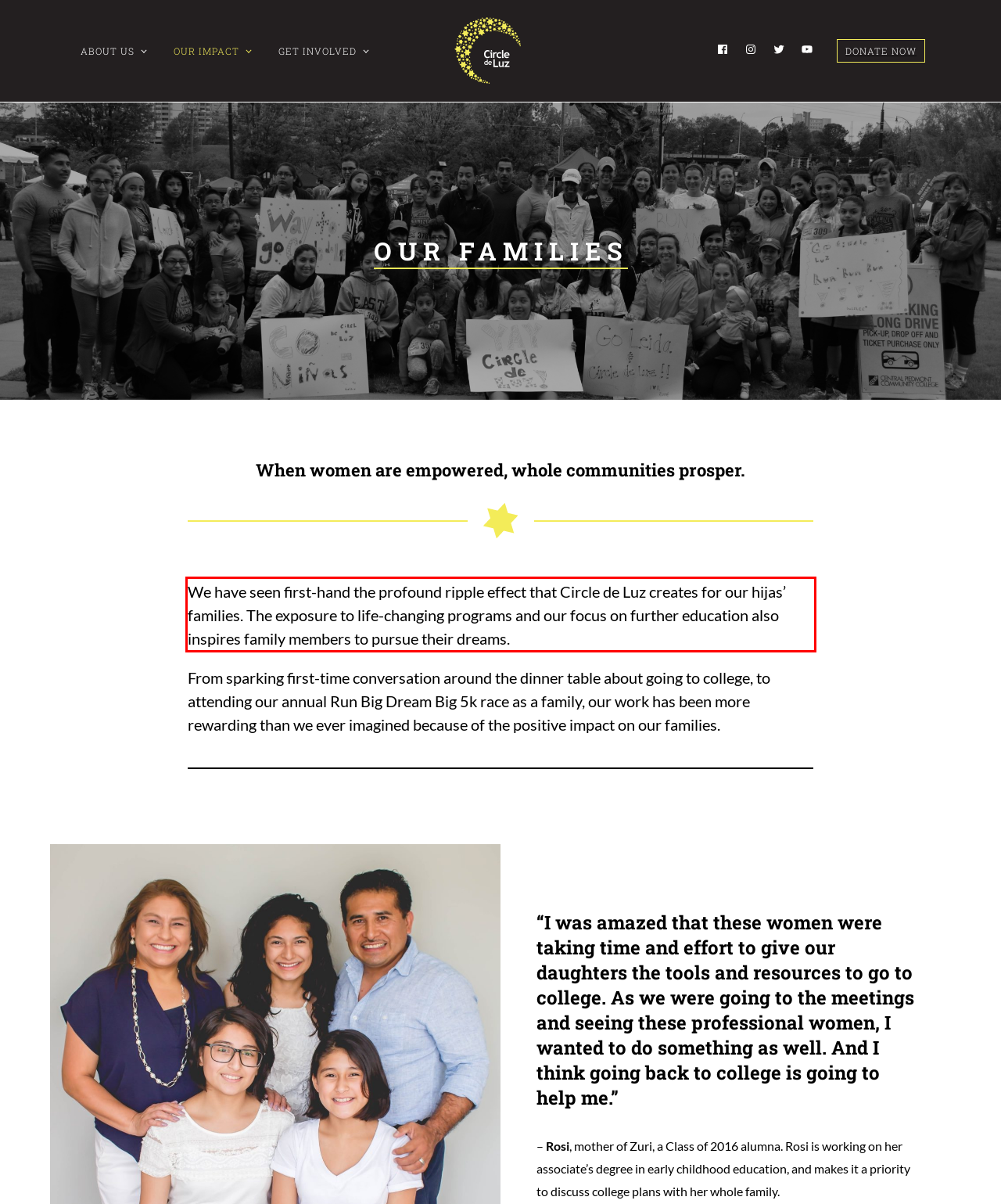From the provided screenshot, extract the text content that is enclosed within the red bounding box.

We have seen first-hand the profound ripple effect that Circle de Luz creates for our hijas’ families. The exposure to life-changing programs and our focus on further education also inspires family members to pursue their dreams.